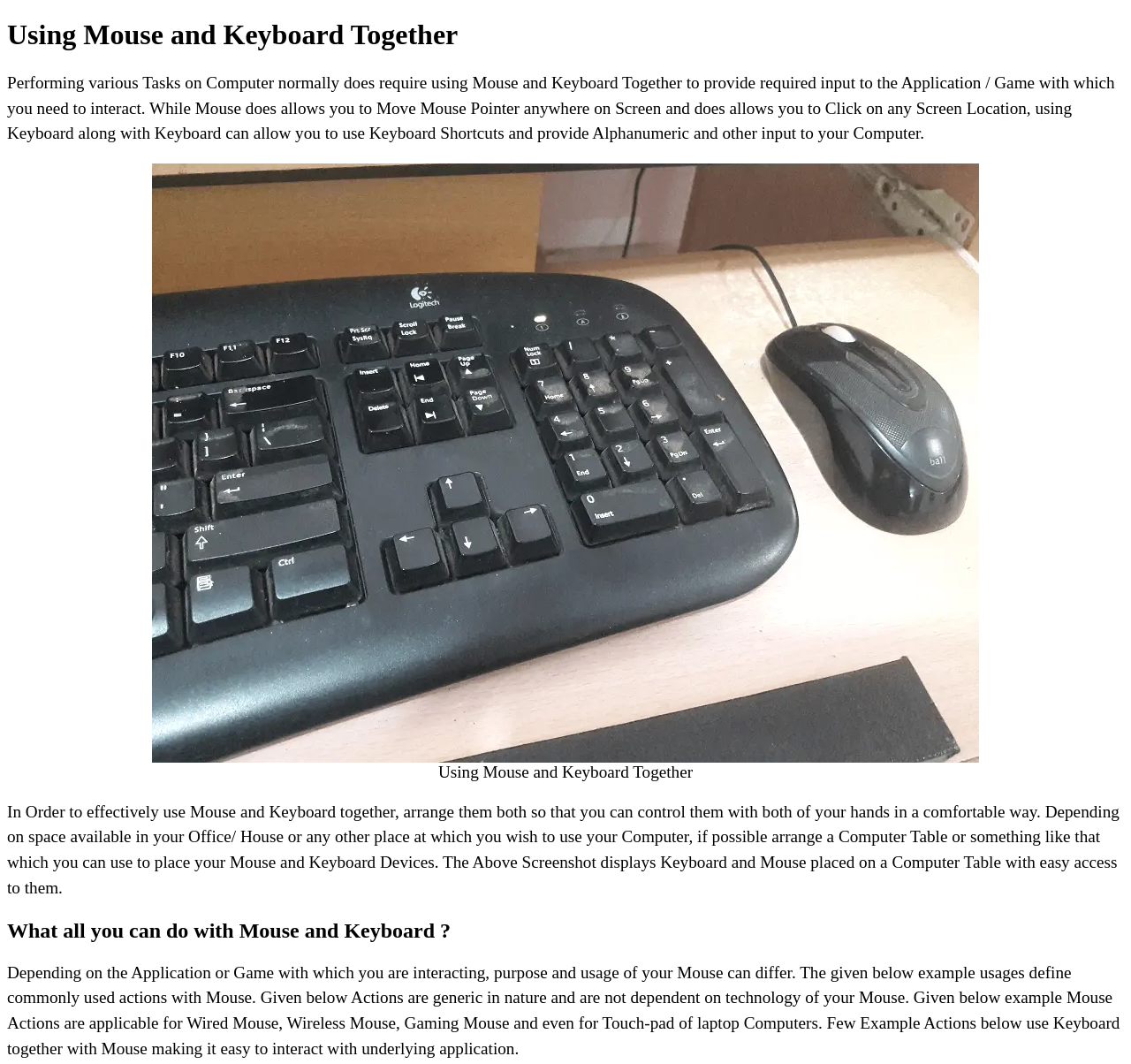Using the details in the image, give a detailed response to the question below:
What is the purpose of using mouse and keyboard together?

According to the webpage, using mouse and keyboard together allows users to provide required input to the application or game with which they need to interact, including using keyboard shortcuts and providing alphanumeric and other input to the computer.